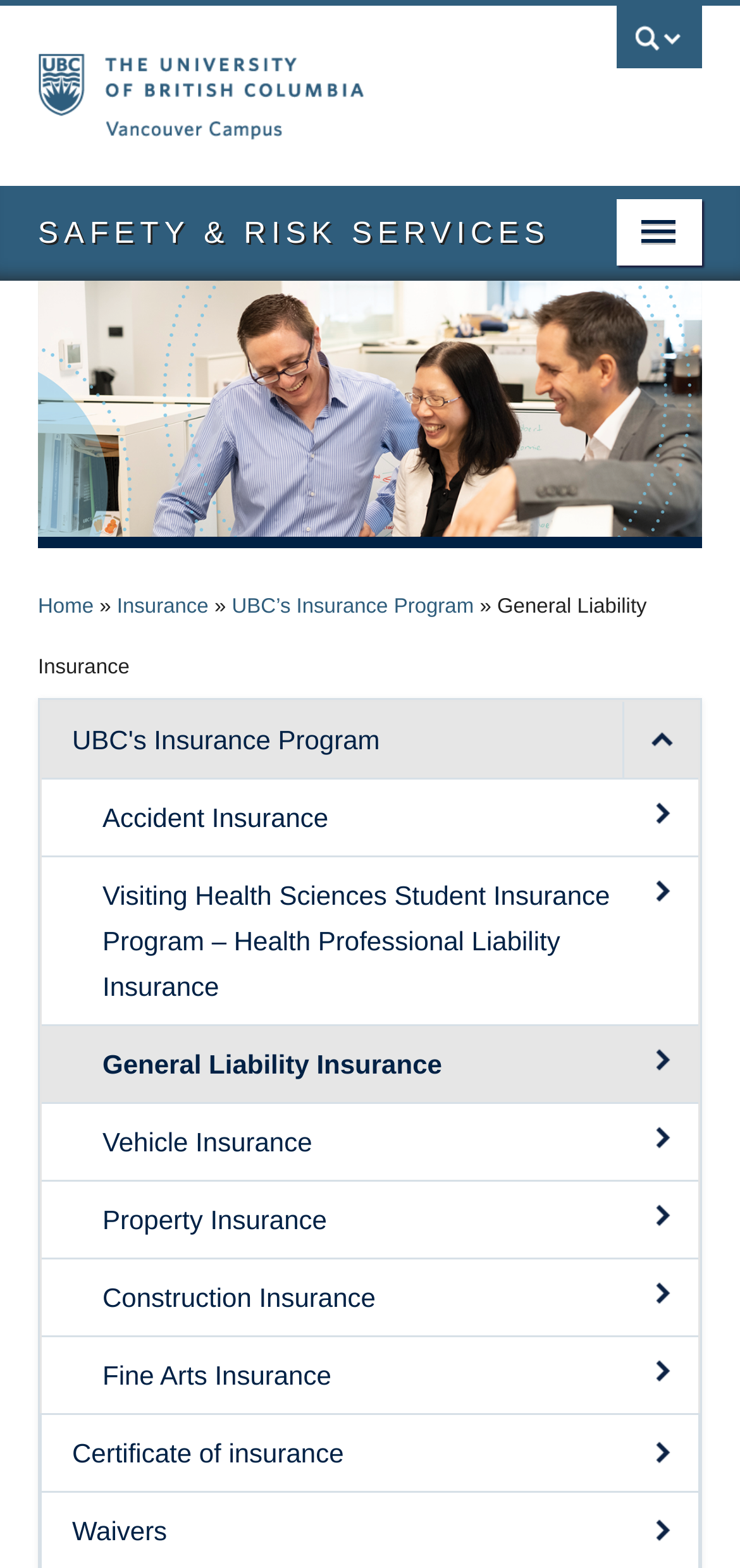Respond to the following query with just one word or a short phrase: 
What is the name of the department or service?

Safety & Risk Services